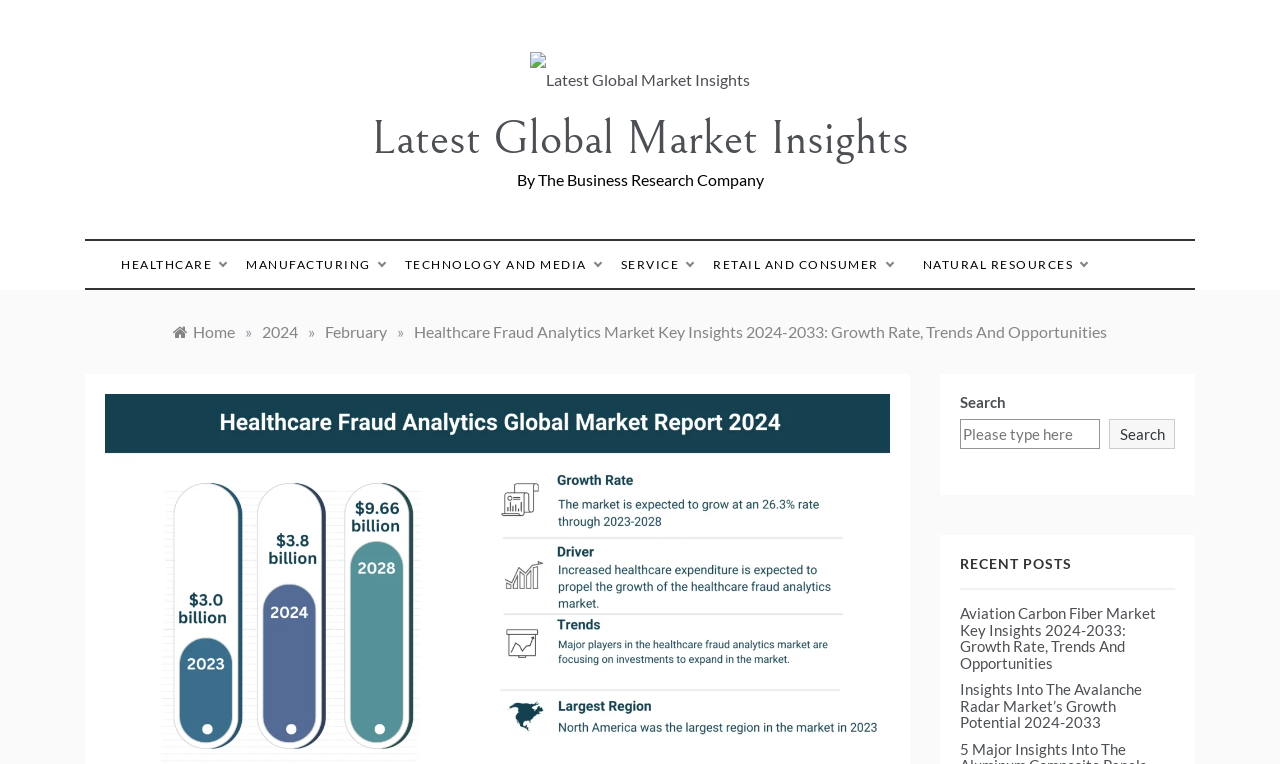Please specify the bounding box coordinates of the clickable region to carry out the following instruction: "Search for market insights". The coordinates should be four float numbers between 0 and 1, in the format [left, top, right, bottom].

[0.75, 0.548, 0.859, 0.587]